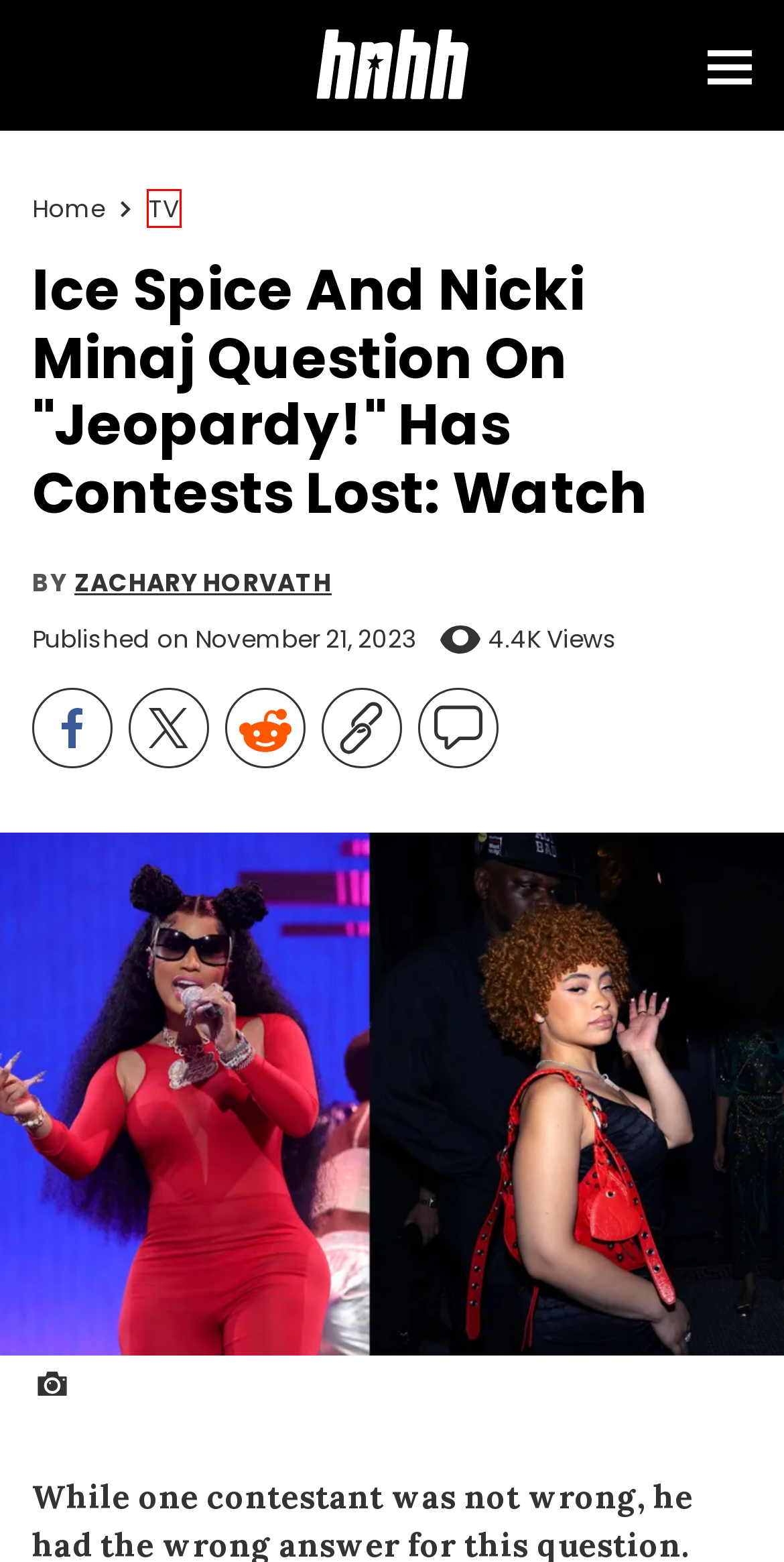You have been given a screenshot of a webpage, where a red bounding box surrounds a UI element. Identify the best matching webpage description for the page that loads after the element in the bounding box is clicked. Options include:
A. HotNewHipHop News, Videos, Music, Culture, Sneakers & Sport
B. TV - HotNewHipHop
C. Terms of Service - HotNewHipHop
D. contestant - HotNewHipHop
E. Features - HotNewHipHop
F. Ice Spice Started Crying After First Meeting Nicki Minaj
G. Zachary Horvath
H. television - HotNewHipHop

B